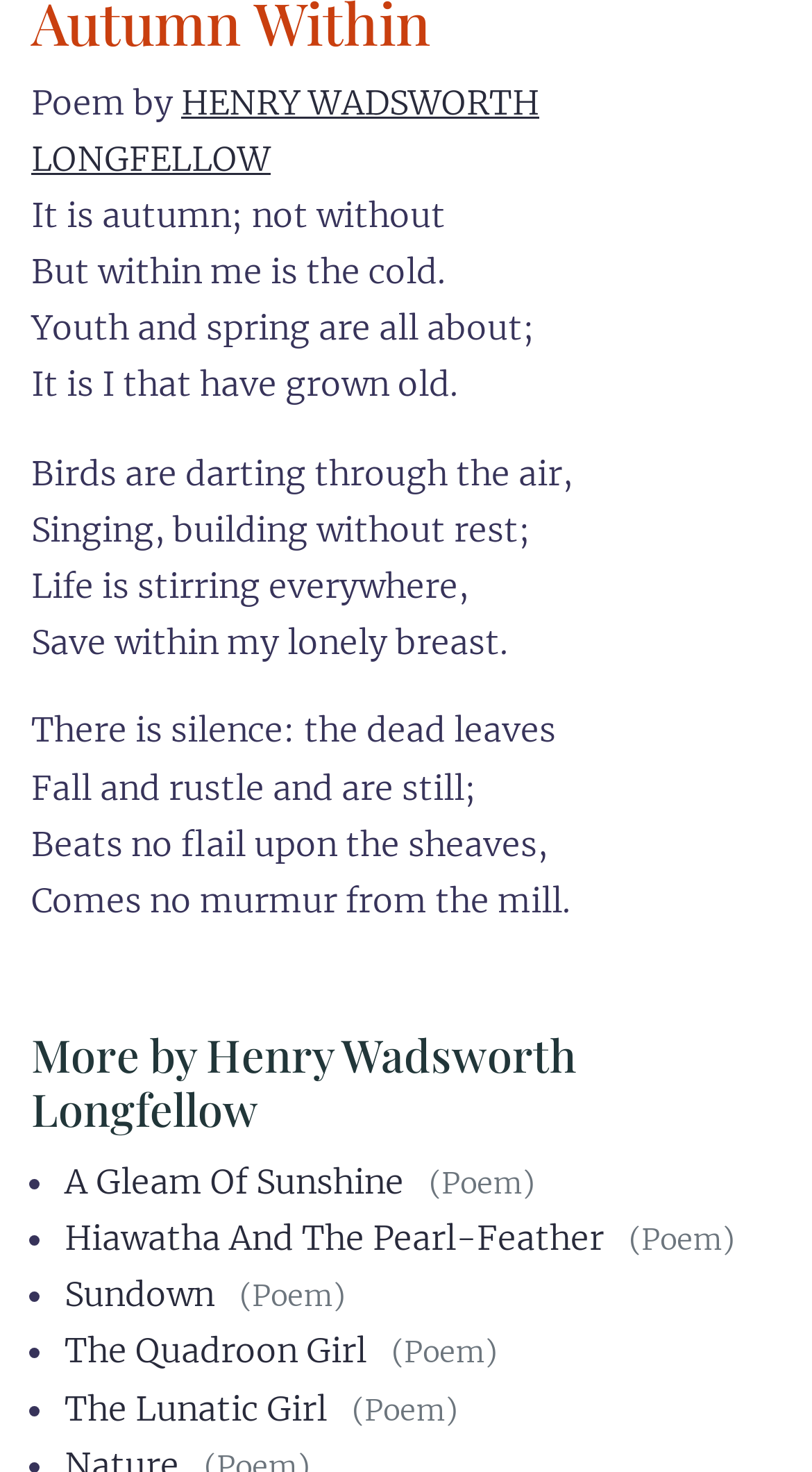Answer this question using a single word or a brief phrase:
What is the title of the first poem listed under 'More by Henry Wadsworth Longfellow'?

A Gleam Of Sunshine